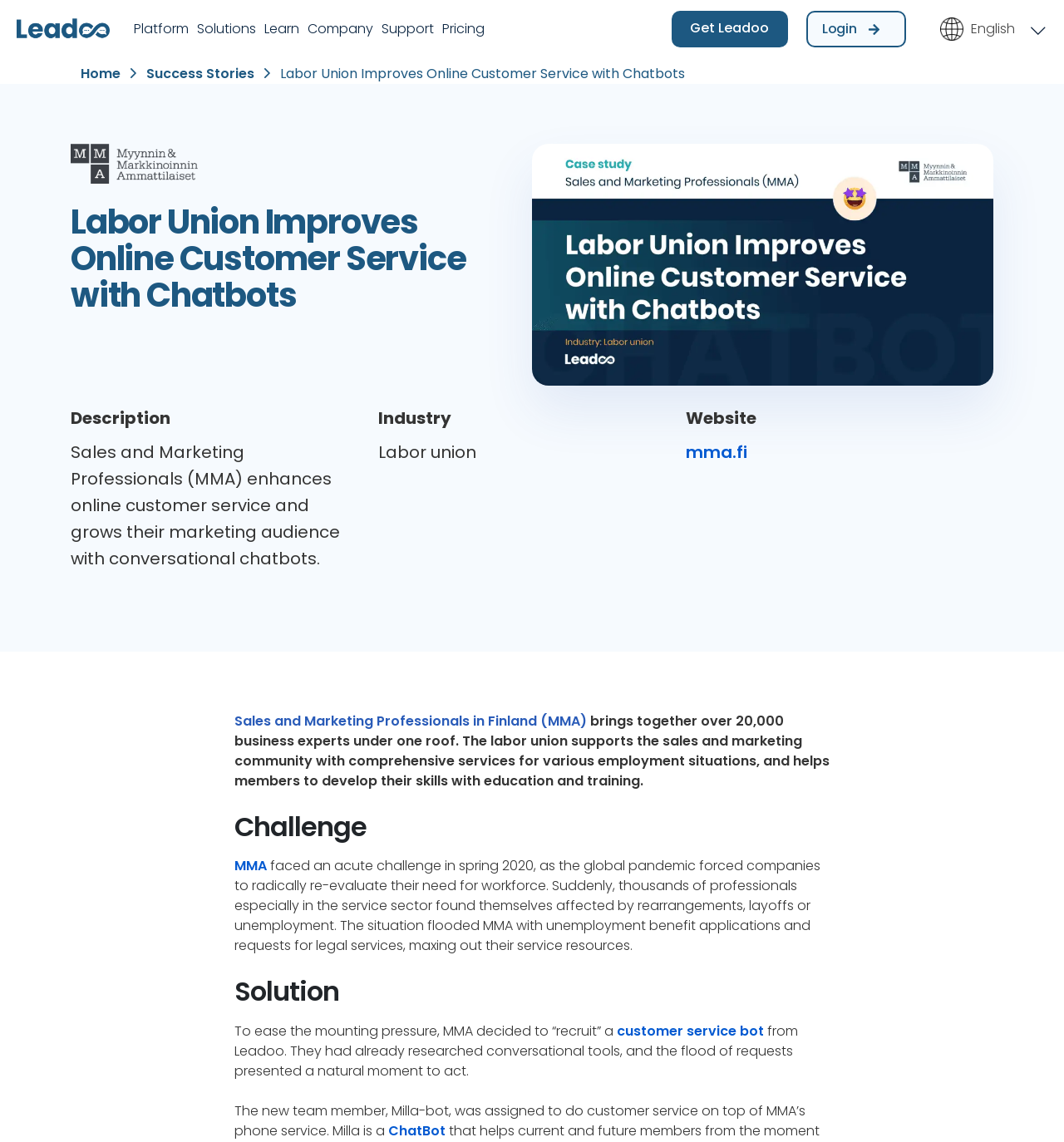Please indicate the bounding box coordinates for the clickable area to complete the following task: "Visit the MMA website". The coordinates should be specified as four float numbers between 0 and 1, i.e., [left, top, right, bottom].

[0.645, 0.386, 0.702, 0.406]